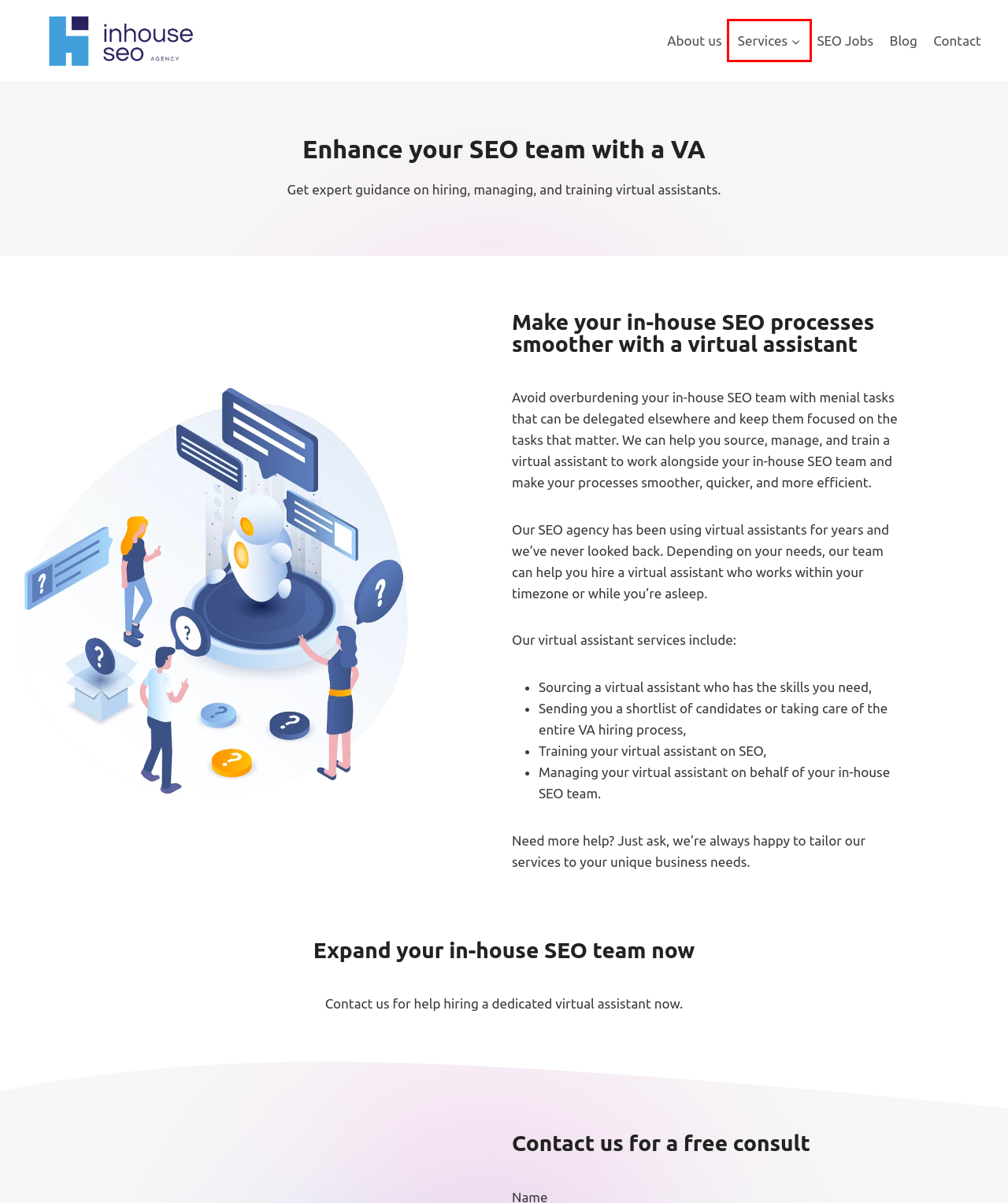Analyze the screenshot of a webpage that features a red rectangle bounding box. Pick the webpage description that best matches the new webpage you would see after clicking on the element within the red bounding box. Here are the candidates:
A. Corporate SEO training for all levels - Inhouseseo.co
B. Blog - Inhouseseo.co
C. Setting Up Internal SEO Processes - Inhouseseo.co
D. About us - Inhouseseo.co
E. SEO jobs - Inhouse SEO
F. Contact - Inhouseseo.co
G. In-House SEO Agency. Take SEO in-house
H. Services - Inhouse SEO

H